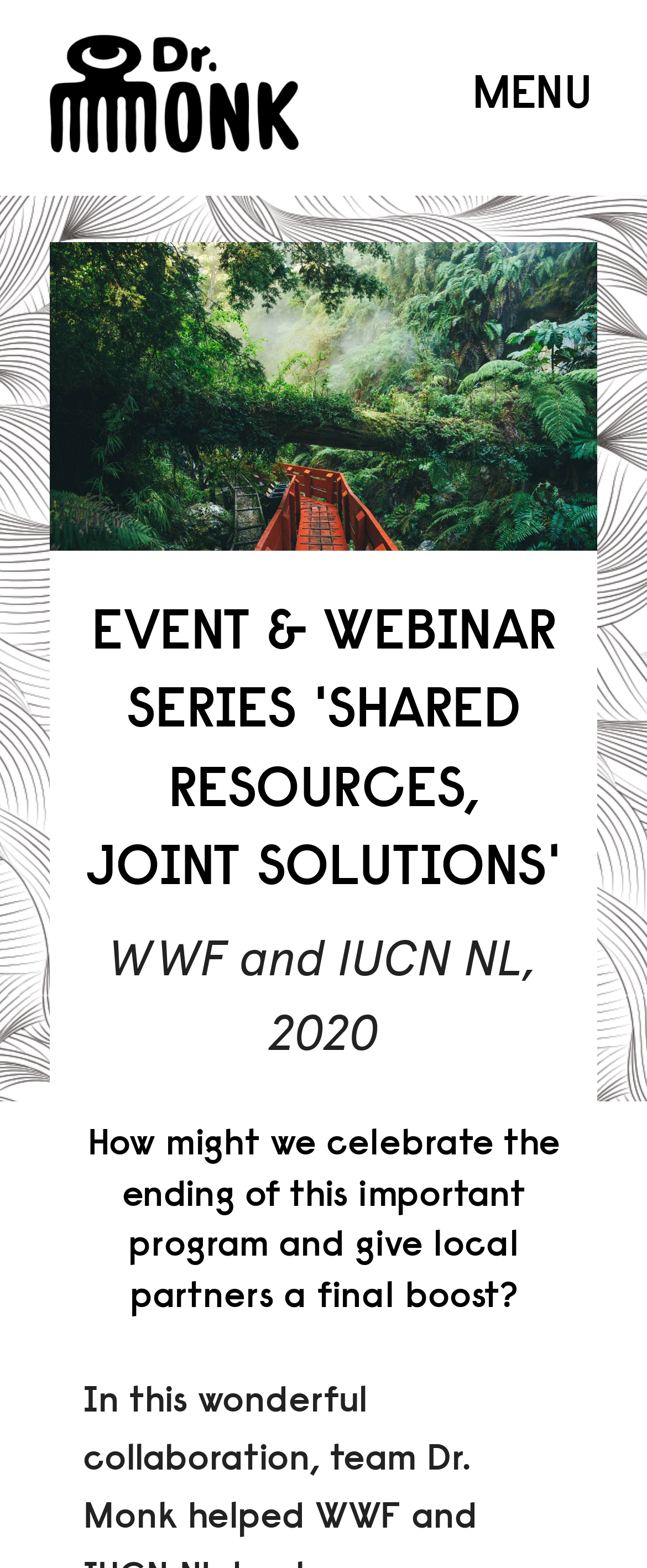Given the element description: "MENU", predict the bounding box coordinates of this UI element. The coordinates must be four float numbers between 0 and 1, given as [left, top, right, bottom].

[0.643, 0.0, 1.0, 0.116]